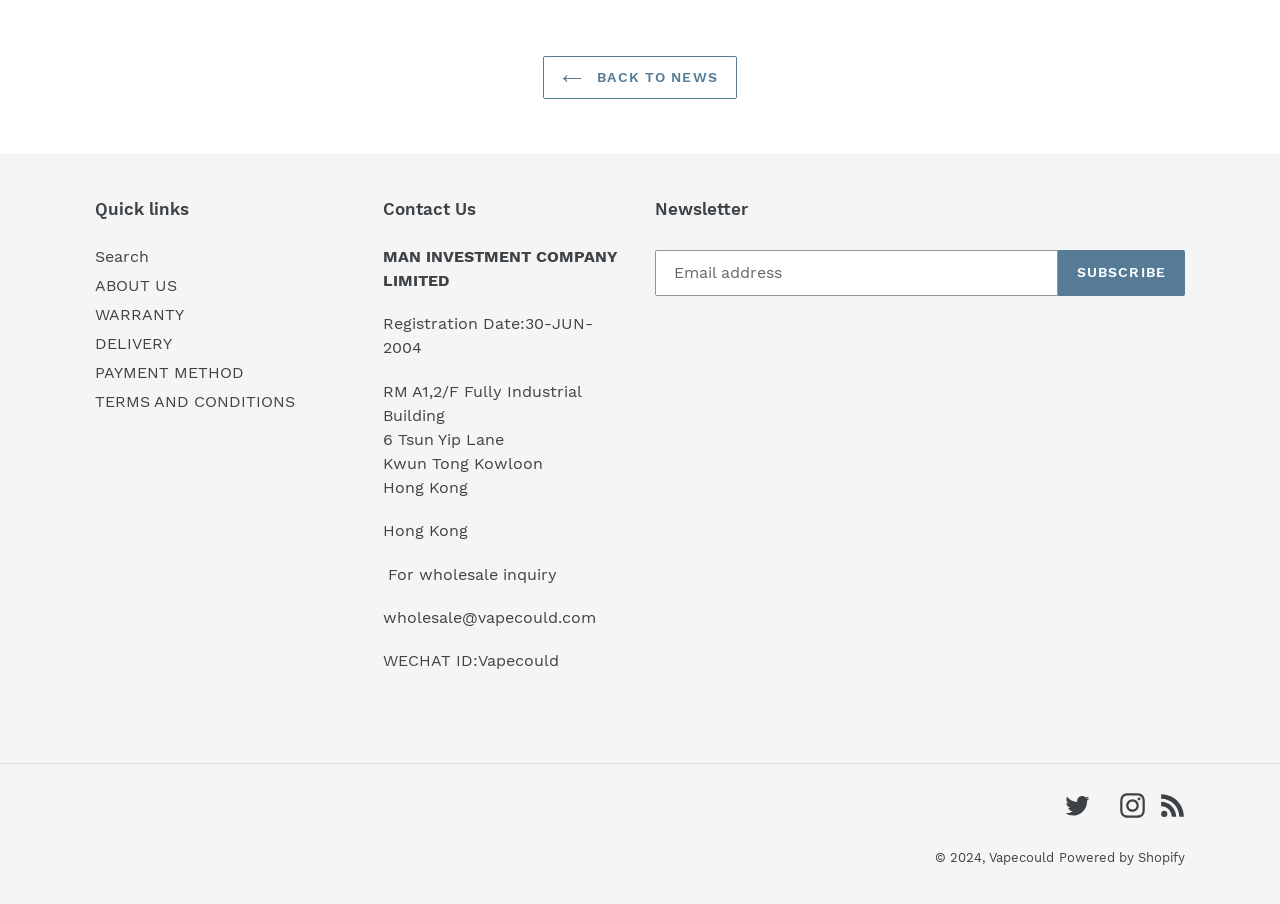Identify the bounding box coordinates for the element you need to click to achieve the following task: "Click on the 'BACK TO NEWS' link". The coordinates must be four float values ranging from 0 to 1, formatted as [left, top, right, bottom].

[0.424, 0.062, 0.576, 0.11]